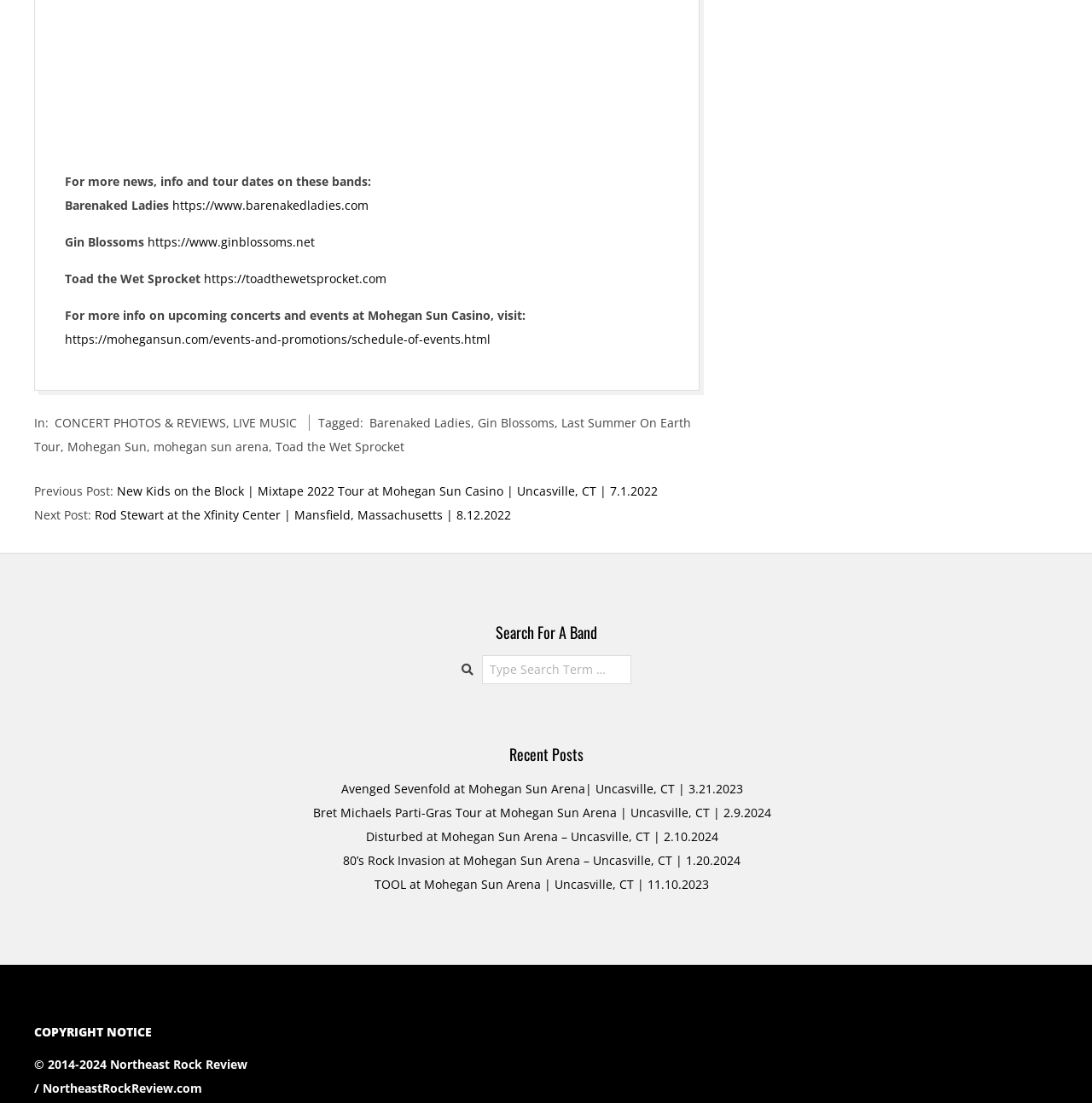Given the element description Barenaked Ladies, specify the bounding box coordinates of the corresponding UI element in the format (top-left x, top-left y, bottom-right x, bottom-right y). All values must be between 0 and 1.

[0.338, 0.376, 0.431, 0.391]